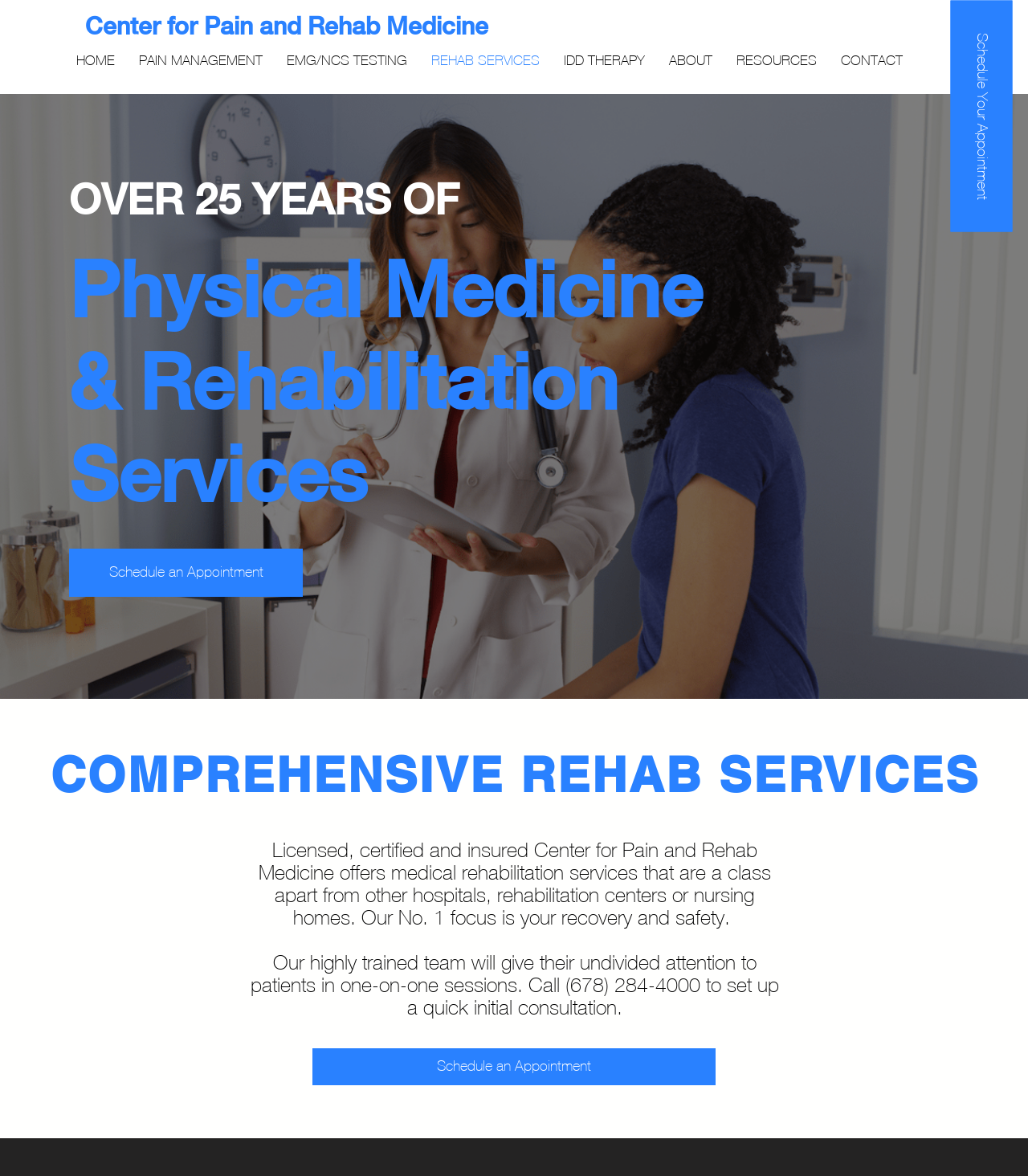Answer this question in one word or a short phrase: How can I schedule an appointment?

Call (678) 284-4000